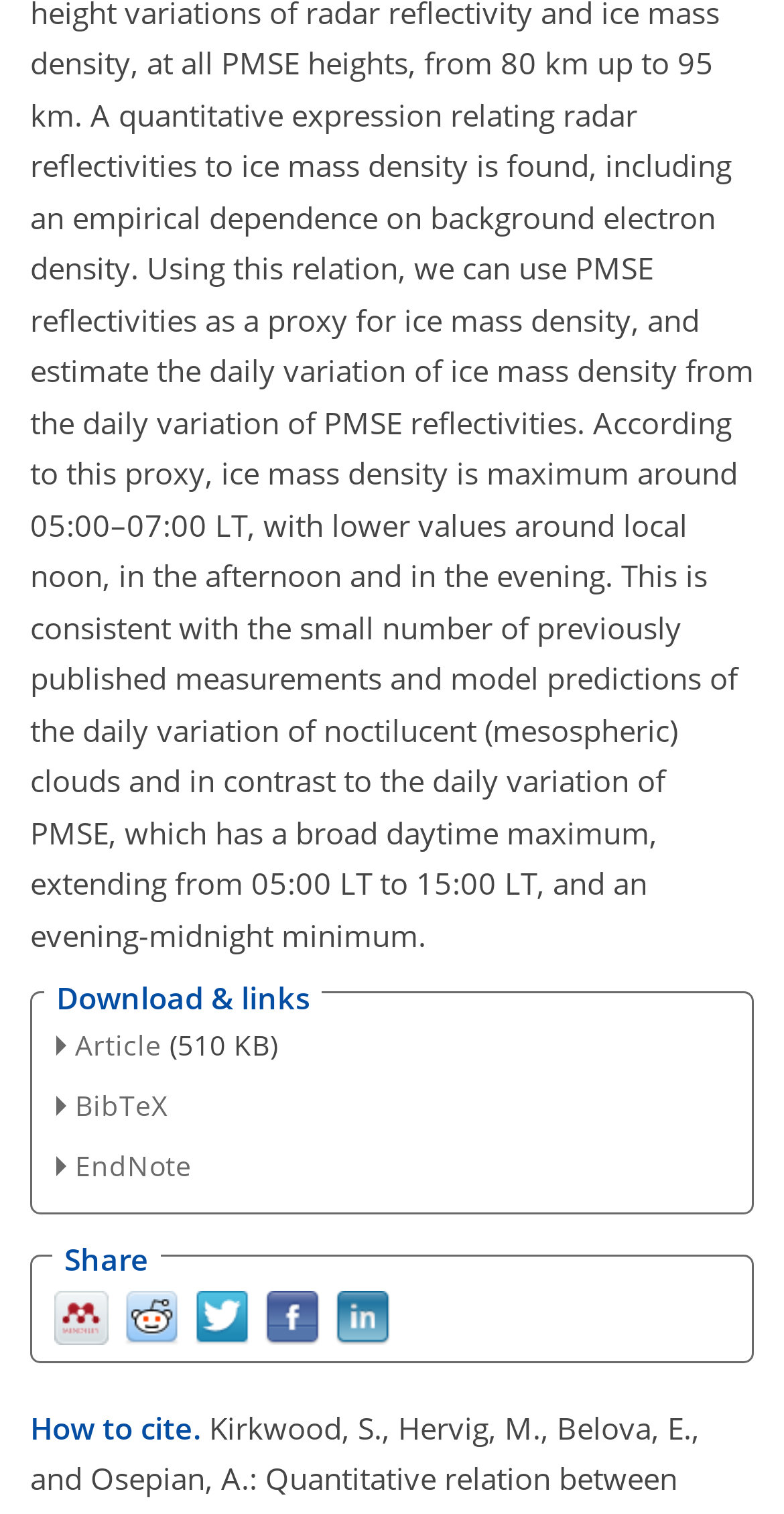Given the content of the image, can you provide a detailed answer to the question?
How many social media platforms are available for sharing?

There are five social media platforms available for sharing, which are Mendeley, Reddit, Twitter, Facebook, and LinkedIn, each with its corresponding link and image.